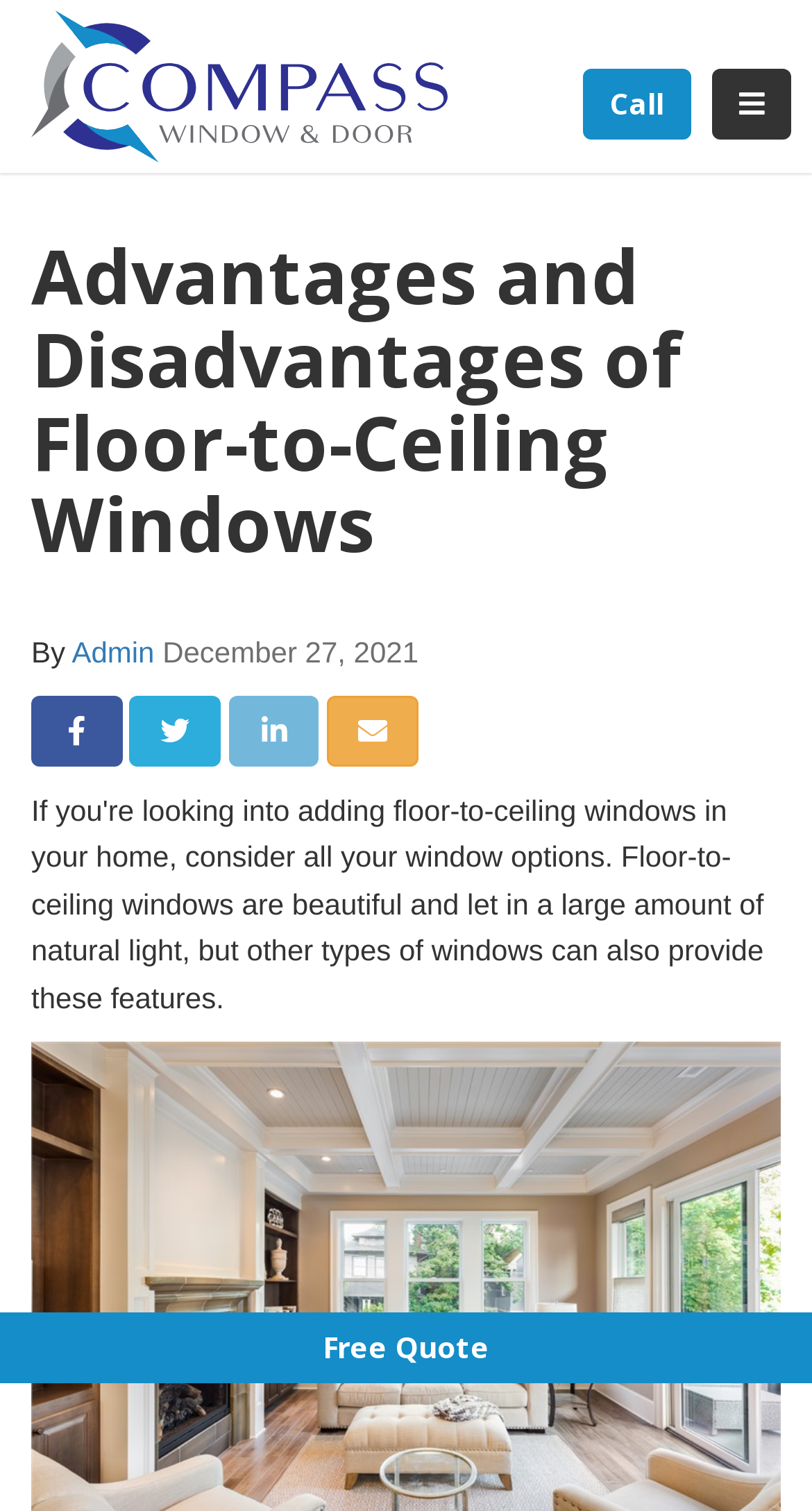Please identify the bounding box coordinates of the clickable region that I should interact with to perform the following instruction: "Visit Compass Window and Door website". The coordinates should be expressed as four float numbers between 0 and 1, i.e., [left, top, right, bottom].

[0.038, 0.0, 0.551, 0.115]